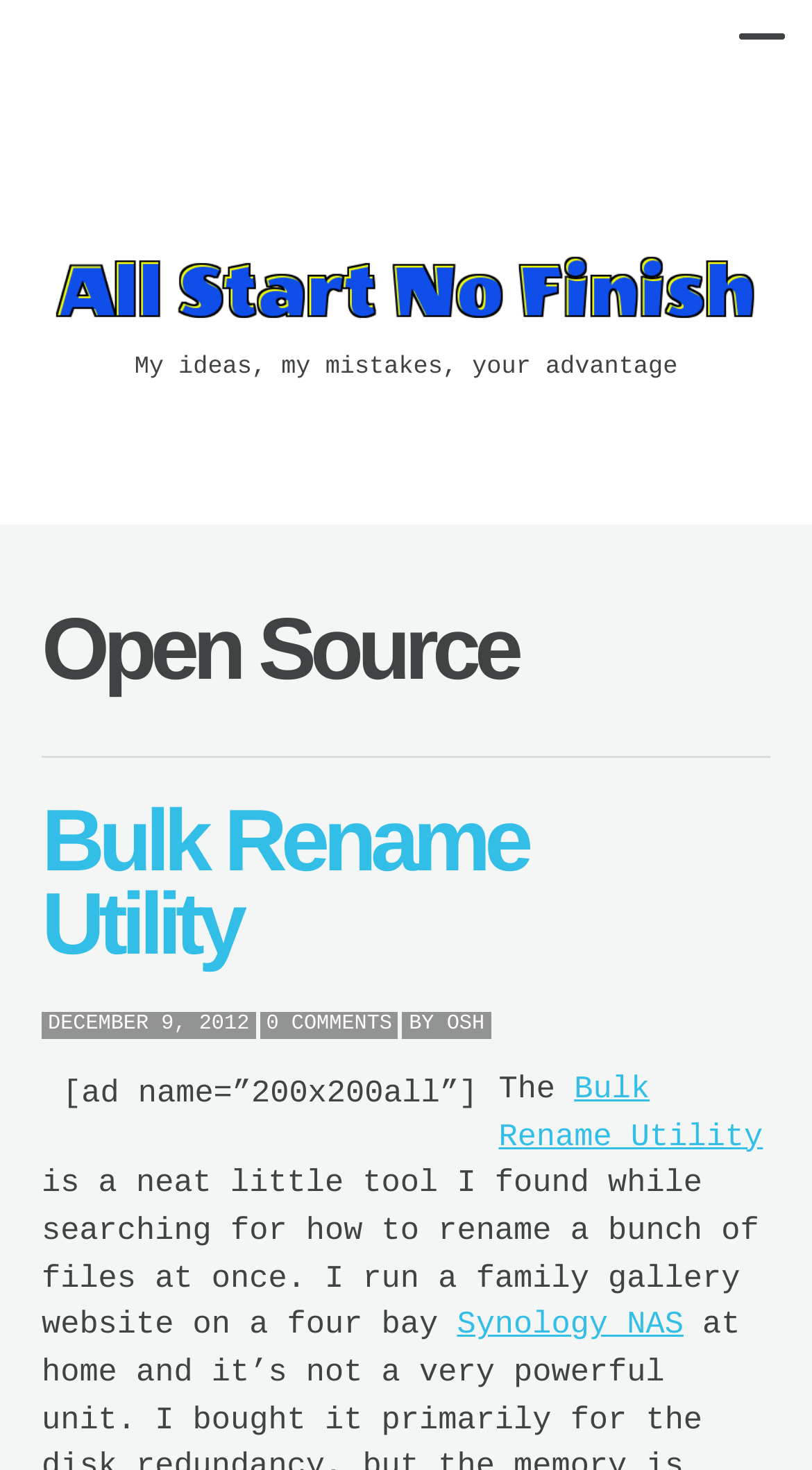What is the name of the utility tool?
Answer the question with just one word or phrase using the image.

Bulk Rename Utility